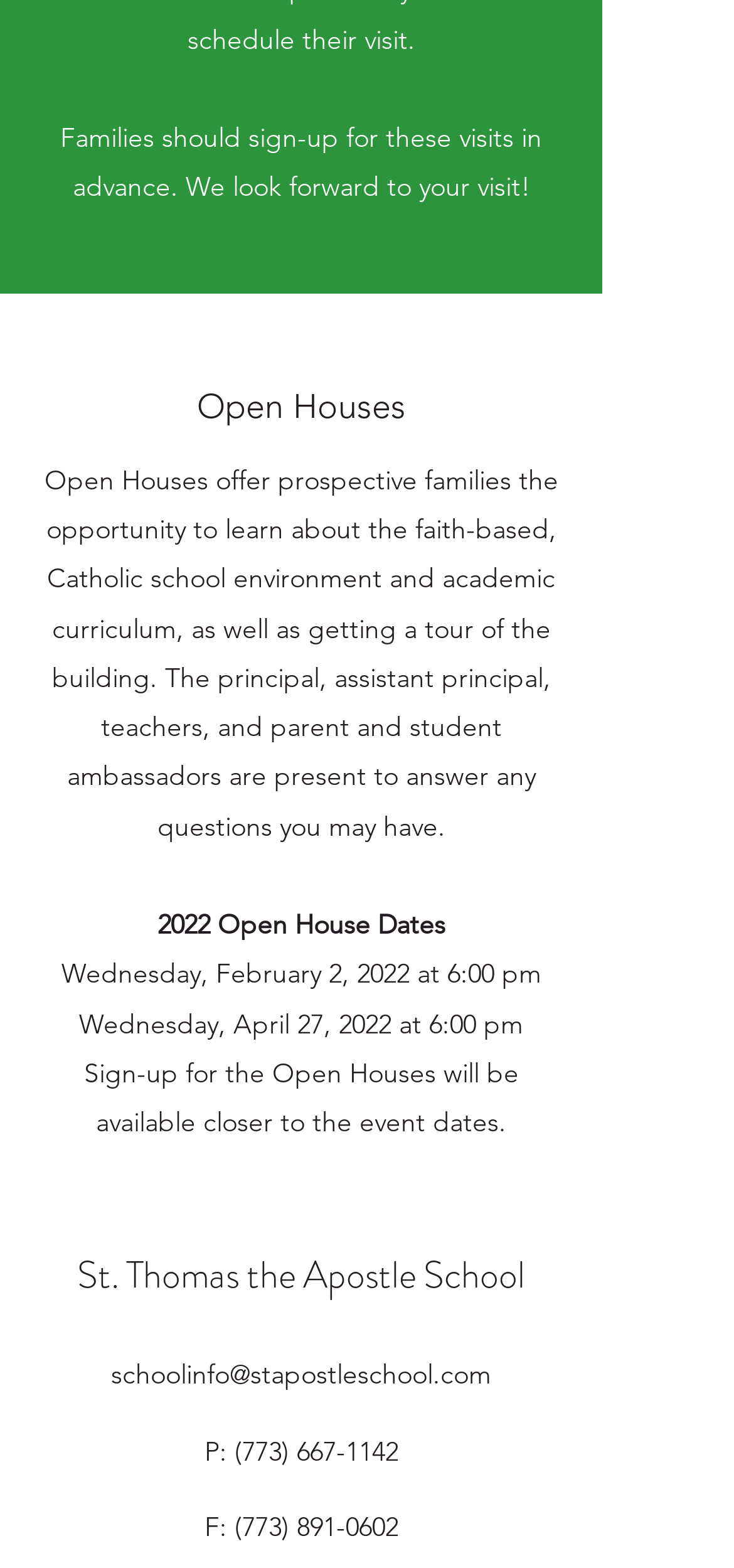For the following element description, predict the bounding box coordinates in the format (top-left x, top-left y, bottom-right x, bottom-right y). All values should be floating point numbers between 0 and 1. Description: (773) 667-1142

[0.319, 0.914, 0.542, 0.936]